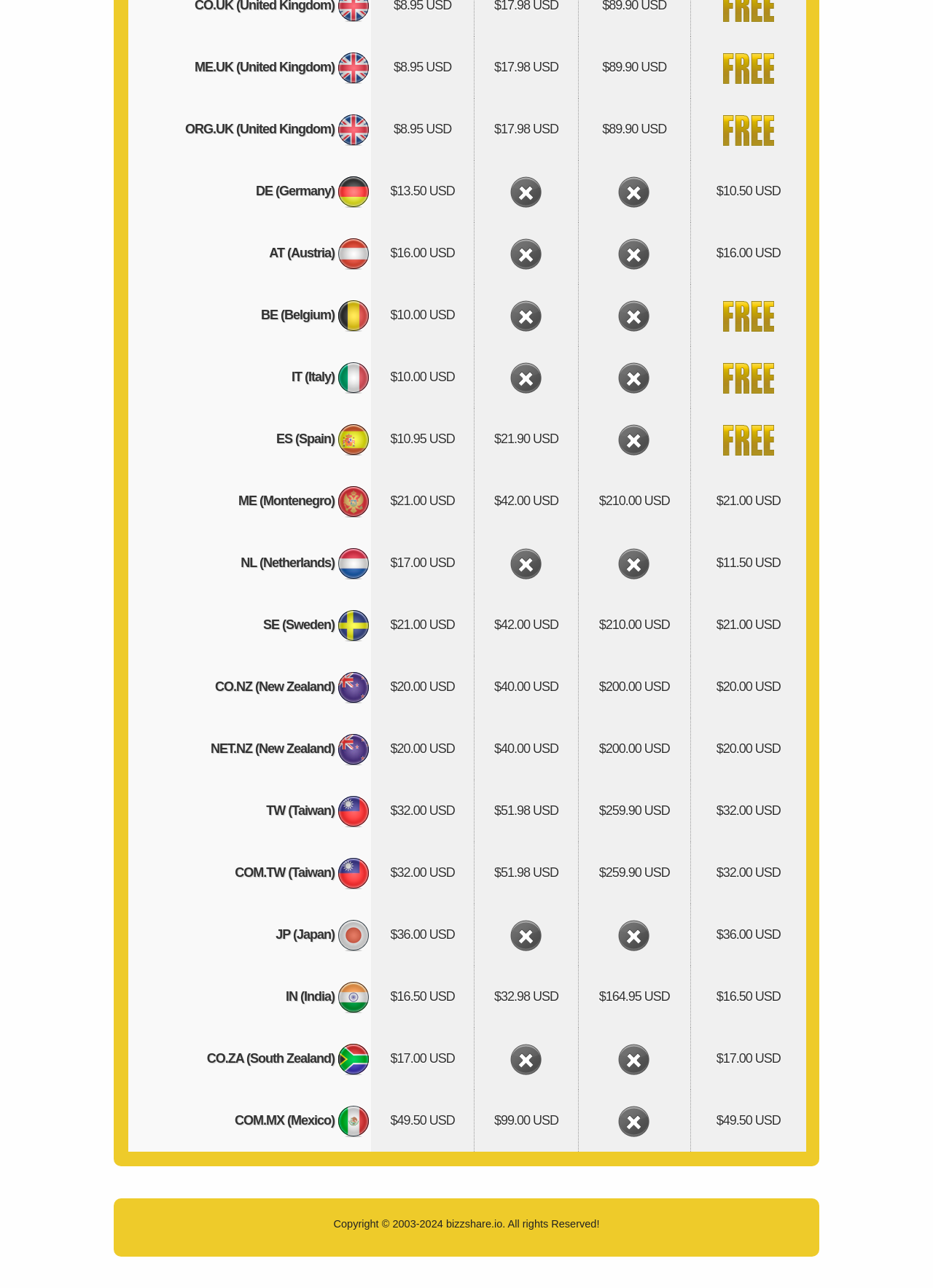What is the country code for New Zealand in the seventh row?
Give a single word or phrase as your answer by examining the image.

CO.NZ